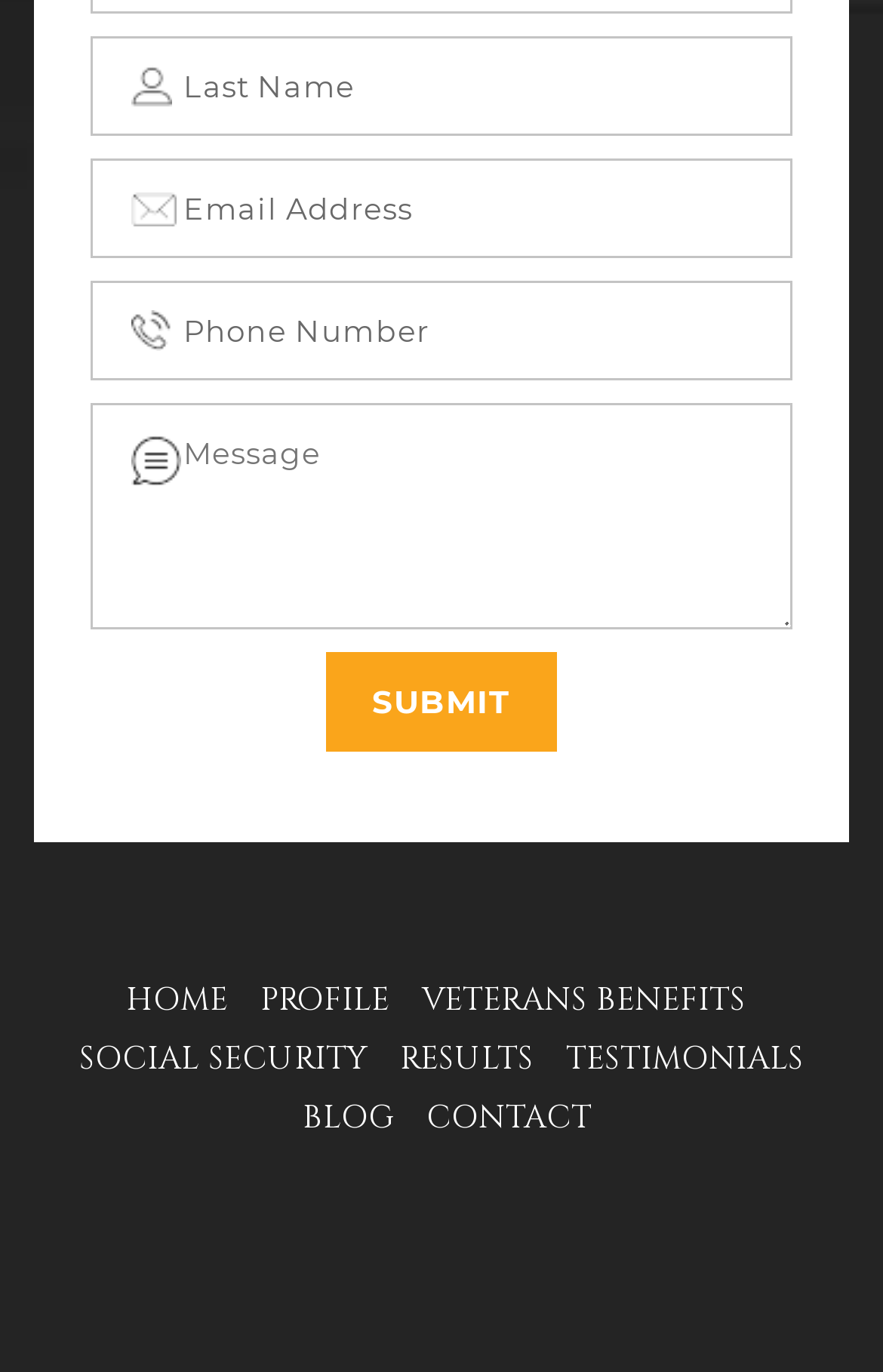Pinpoint the bounding box coordinates of the area that must be clicked to complete this instruction: "Submit the form".

[0.37, 0.475, 0.63, 0.548]